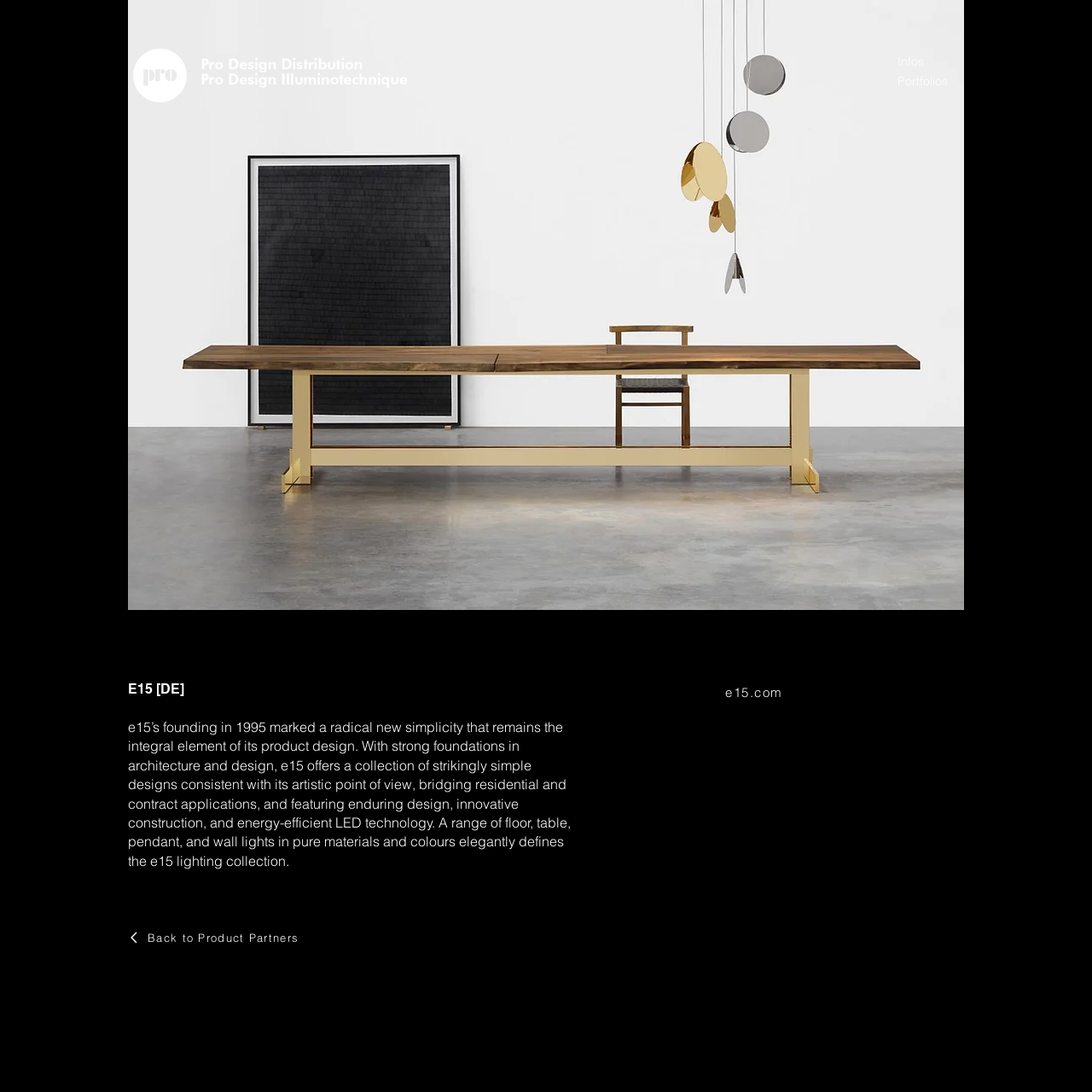What is the company name?
Refer to the image and provide a concise answer in one word or phrase.

e15